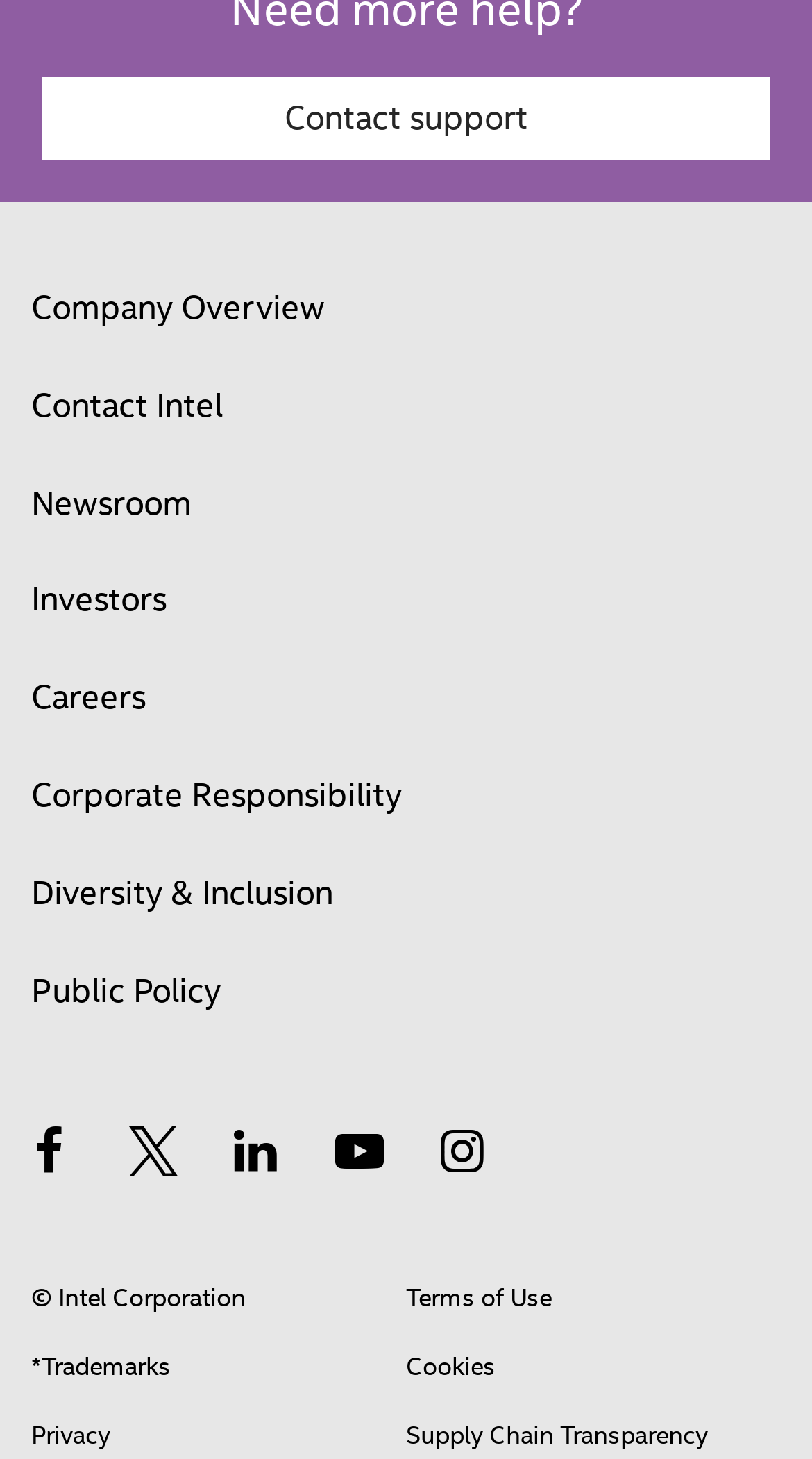Can you specify the bounding box coordinates of the area that needs to be clicked to fulfill the following instruction: "View company overview"?

[0.038, 0.185, 0.4, 0.237]